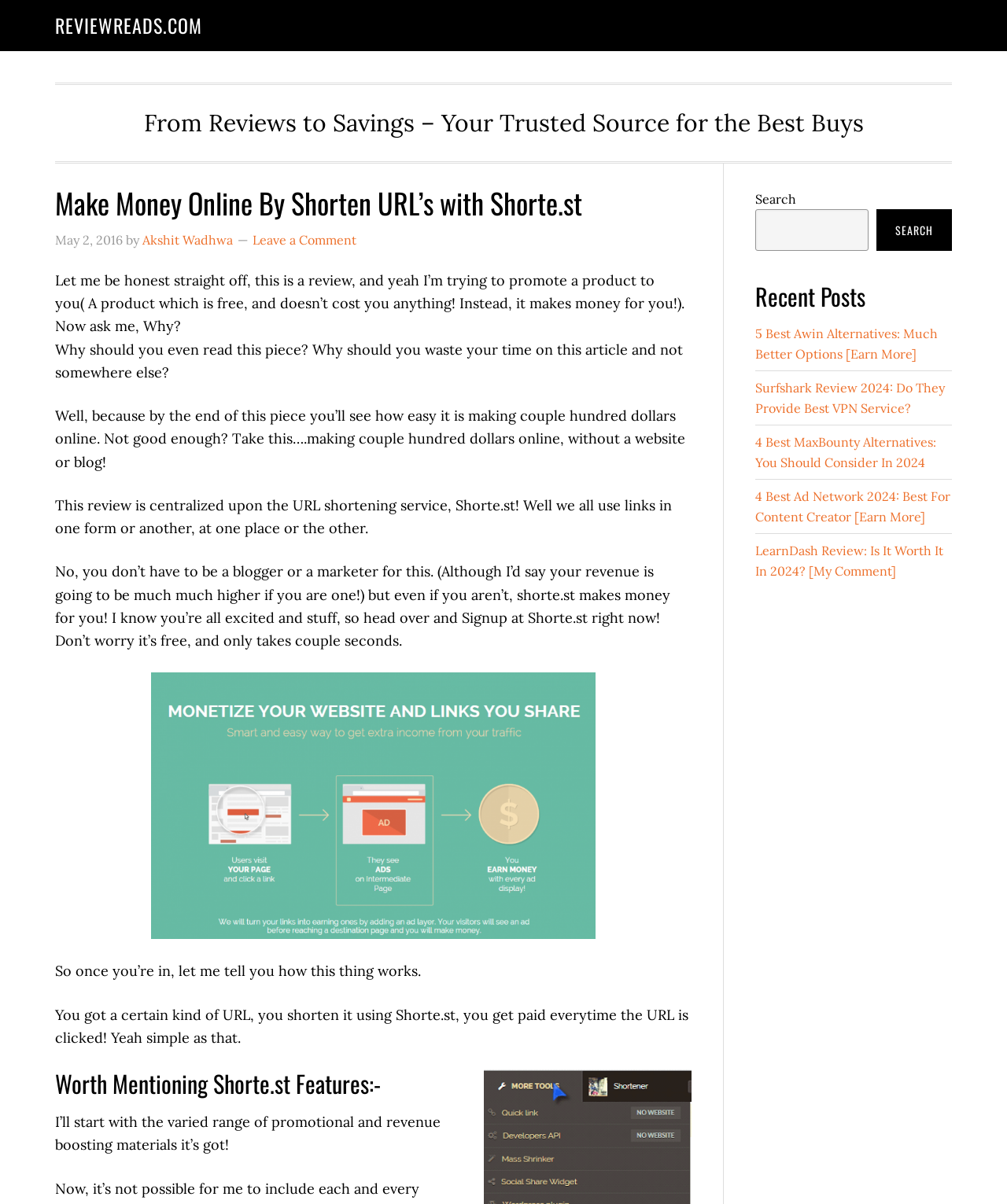Please provide the main heading of the webpage content.

Make Money Online By Shorten URL’s with Shorte.st